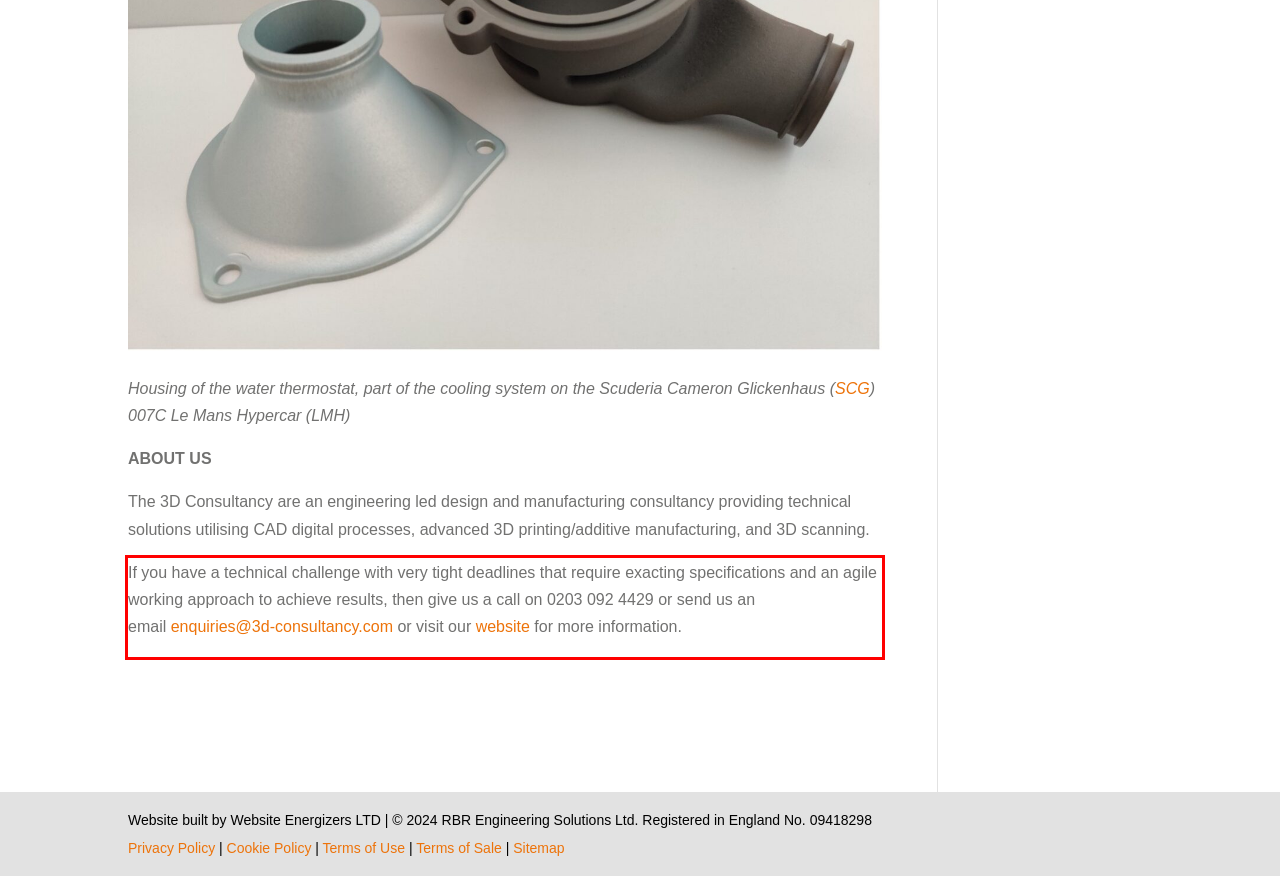Please perform OCR on the text within the red rectangle in the webpage screenshot and return the text content.

If you have a technical challenge with very tight deadlines that require exacting specifications and an agile working approach to achieve results, then give us a call on 0203 092 4429 or send us an email enquiries@3d-consultancy.com or visit our website for more information.